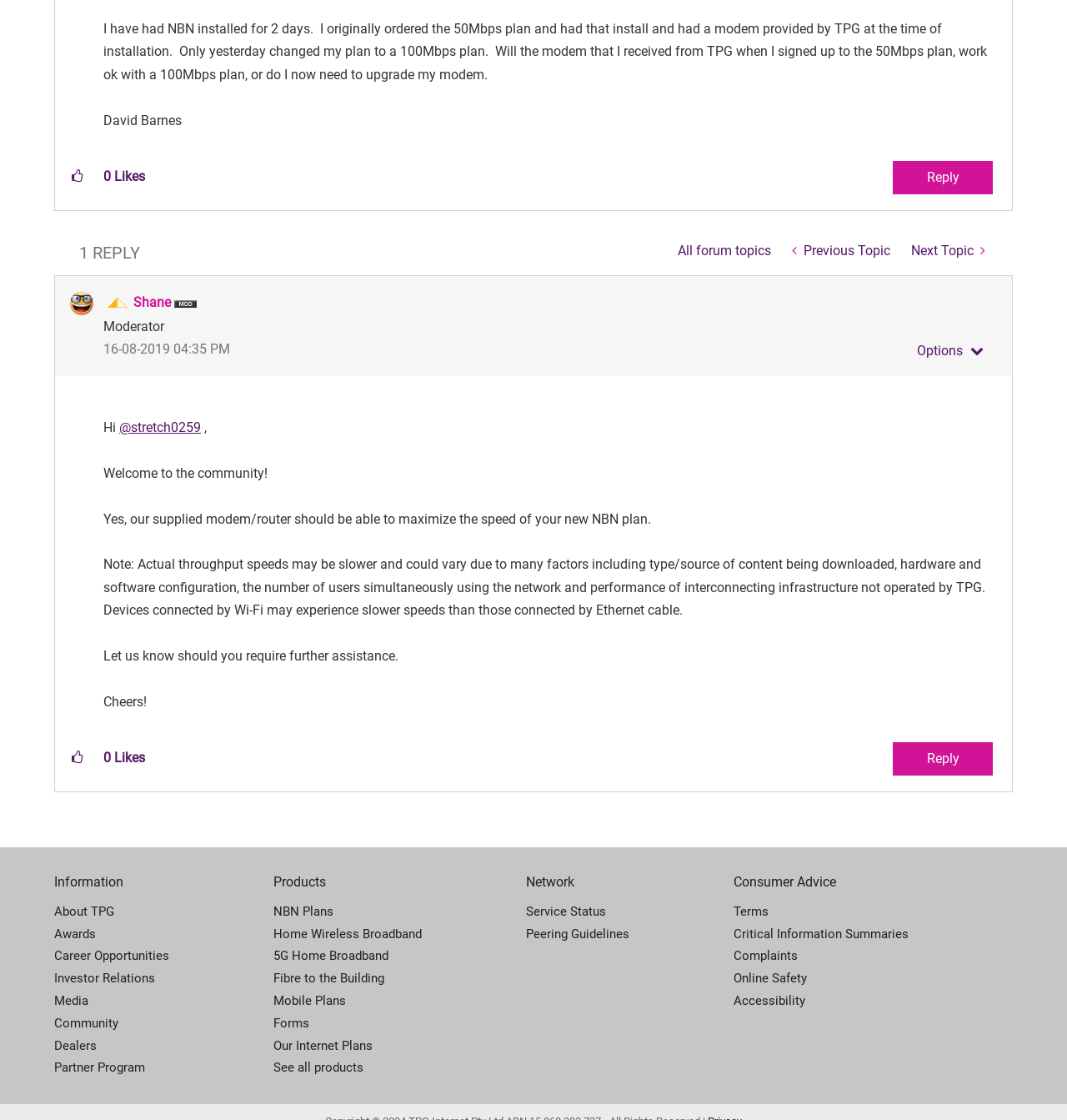Provide the bounding box coordinates of the UI element that matches the description: "By chef".

None